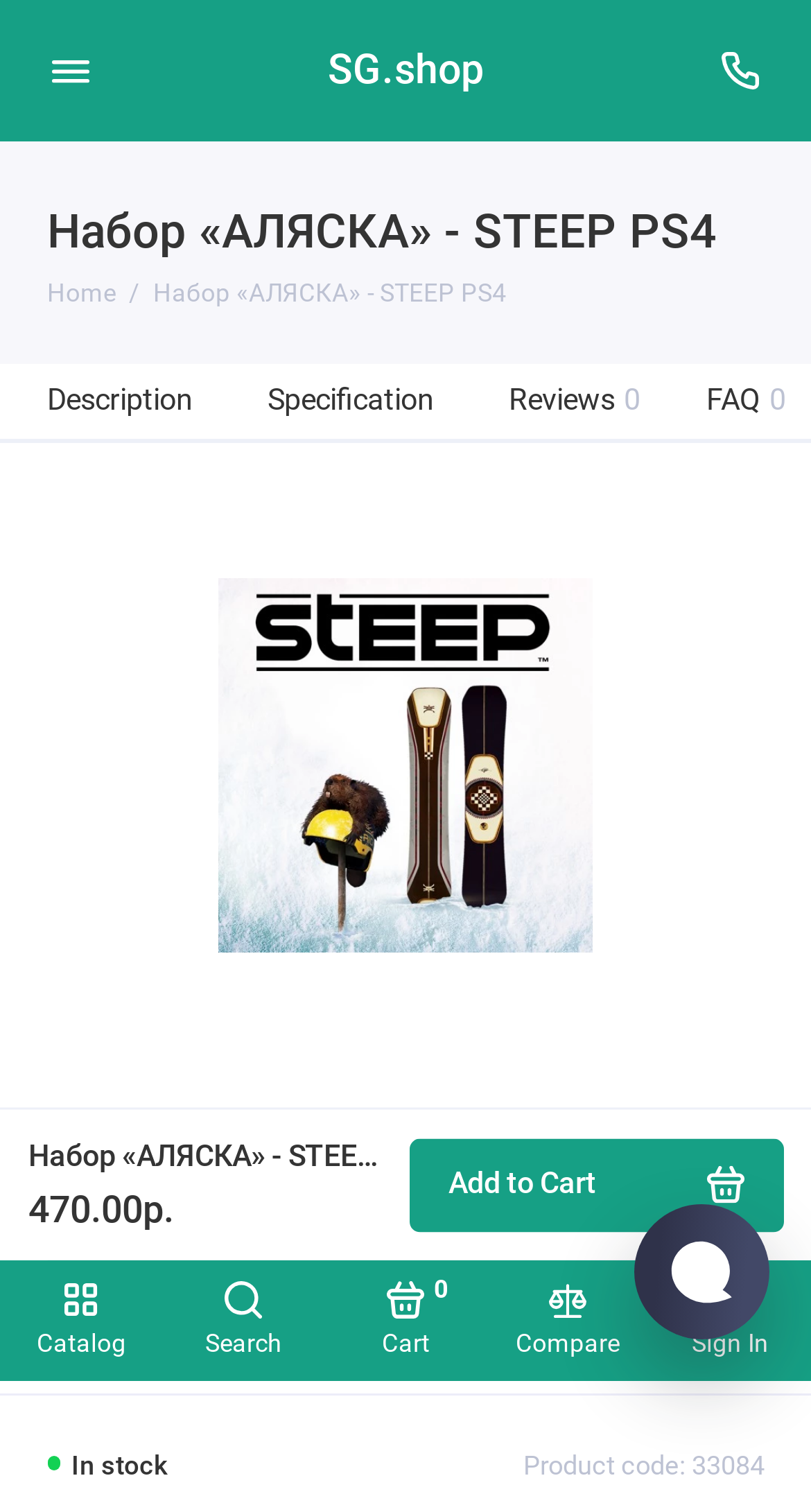Give a detailed overview of the webpage's appearance and contents.

This webpage is an online store page for the PS4 game "Набор «АЛЯСКА» - STEEP PS4". At the top, there is a menu button on the left, followed by a link to the store's homepage "SG.shop", and a support button on the right. 

Below the top navigation, there is a large section dedicated to the game. The game's title "Набор «АЛЯСКА» - STEEP PS4" is prominently displayed, along with a large image of the game. 

On the left side of the game section, there are several links to other parts of the website, including "Catalog", "Search", "Cart 0", "Compare", and "Sign In". Each of these links has a small icon next to it. 

On the right side of the game section, there is a price displayed as "470.00р.", along with an "Add to Cart" button. Below the price, there are four buttons: "Description", "Specification", "Reviews 0", and "FAQ 0". 

Further down the page, there is a large link to the game, which takes up the full width of the page. This link also has a large image of the game. 

At the very bottom of the page, there are several pieces of text, including "In stock", "Product code: 33084", and a message asking if the user has a PSN profile. There is also a combobox below the message. 

On the right side of the page, near the bottom, there is a chat window with a greeting from "Мария" and a message asking if she can help with anything. There is also a small text "1" above the chat window.